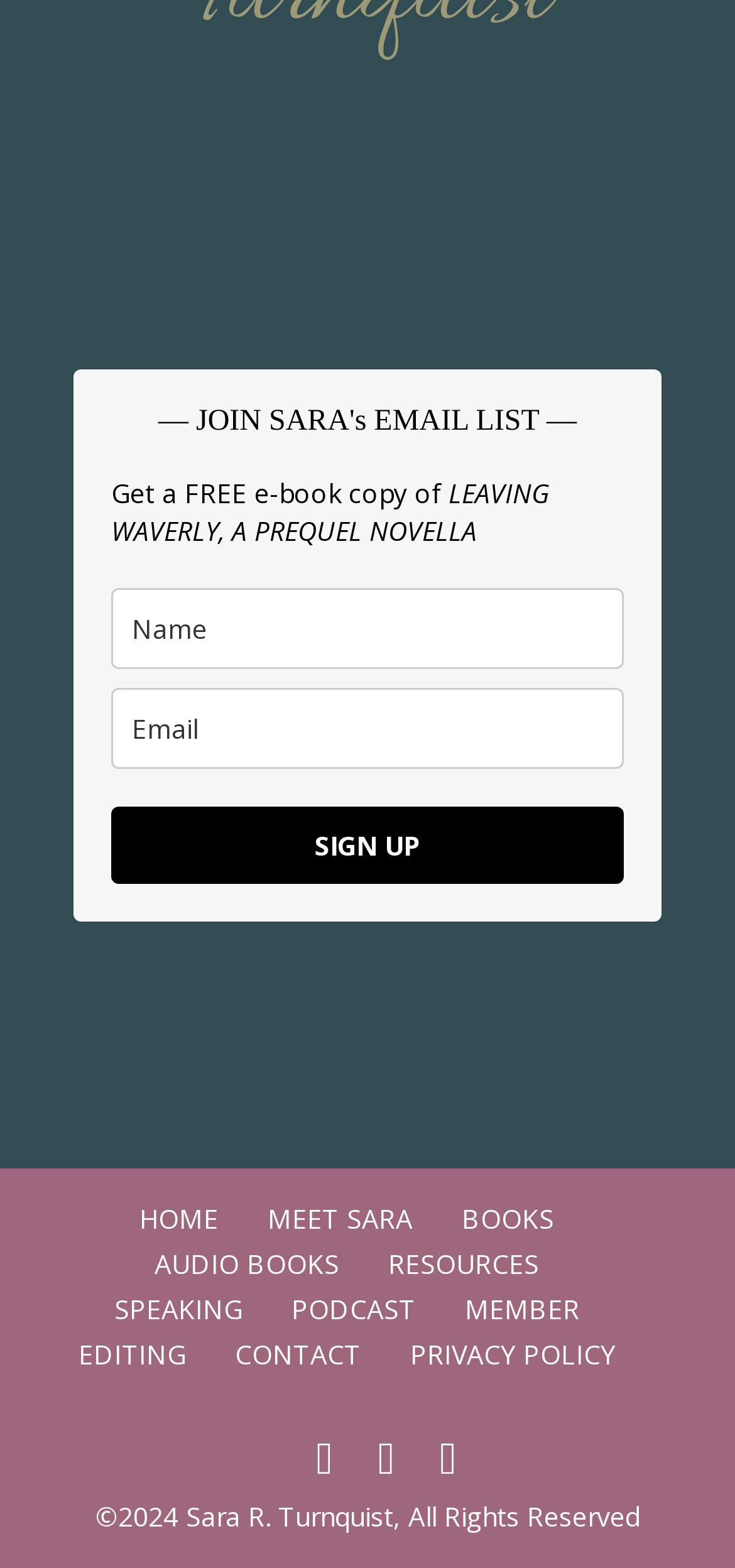Please identify the bounding box coordinates for the region that you need to click to follow this instruction: "Sign up for the email list".

[0.151, 0.515, 0.849, 0.564]